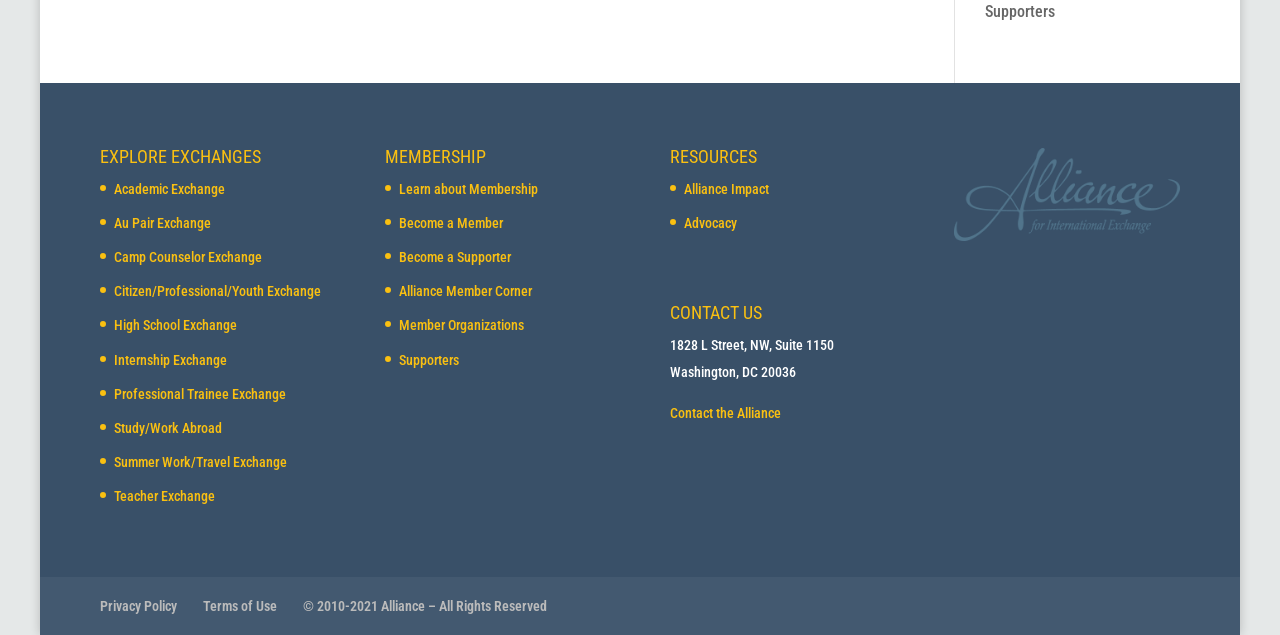What is the 'Alliance Impact' link related to?
Refer to the image and provide a thorough answer to the question.

The 'Alliance Impact' link is listed under the 'RESOURCES' heading, which suggests that it is related to resources provided by the Alliance, possibly highlighting the impact of the Alliance's work.